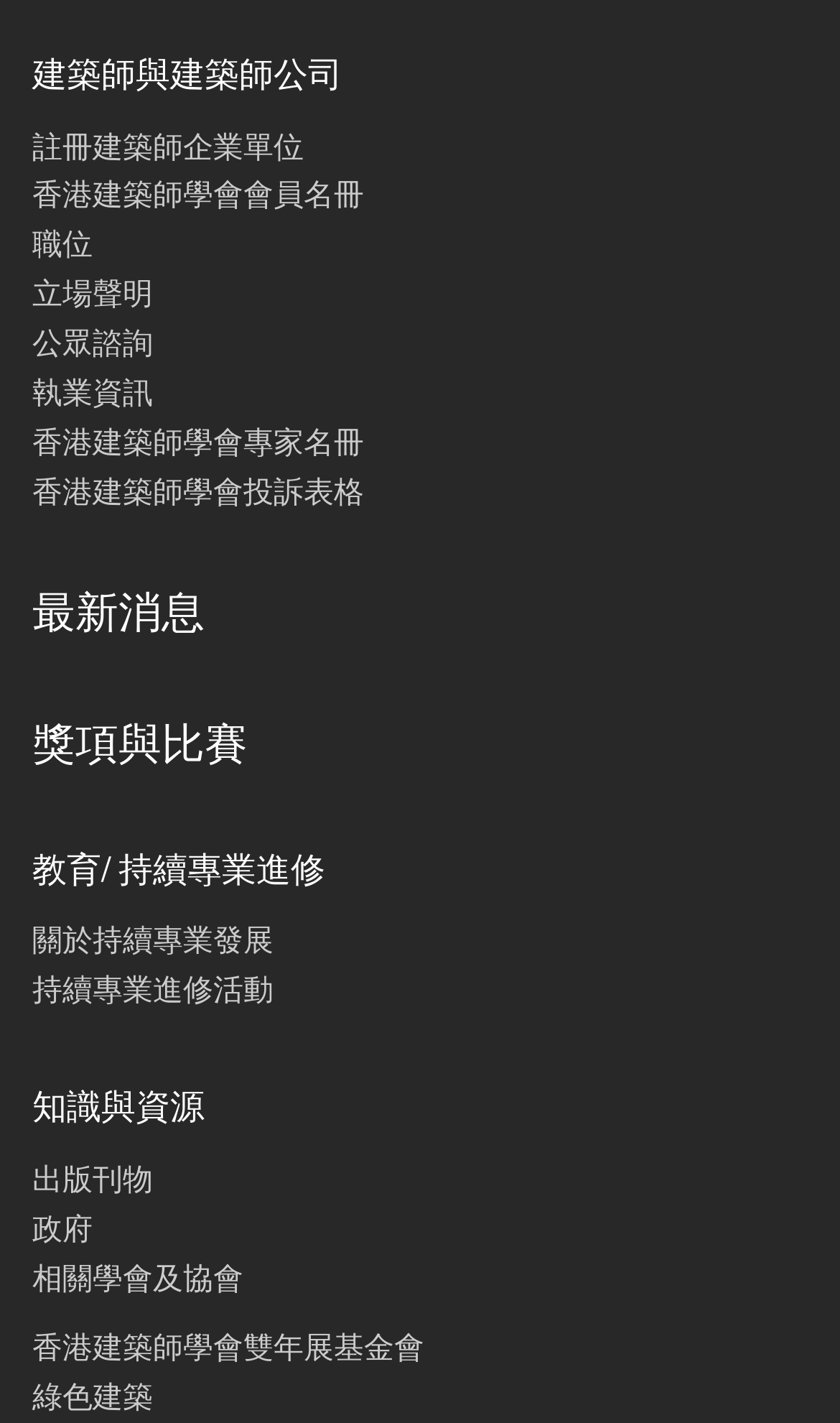How many categories are there on the webpage?
Based on the image, give a one-word or short phrase answer.

4